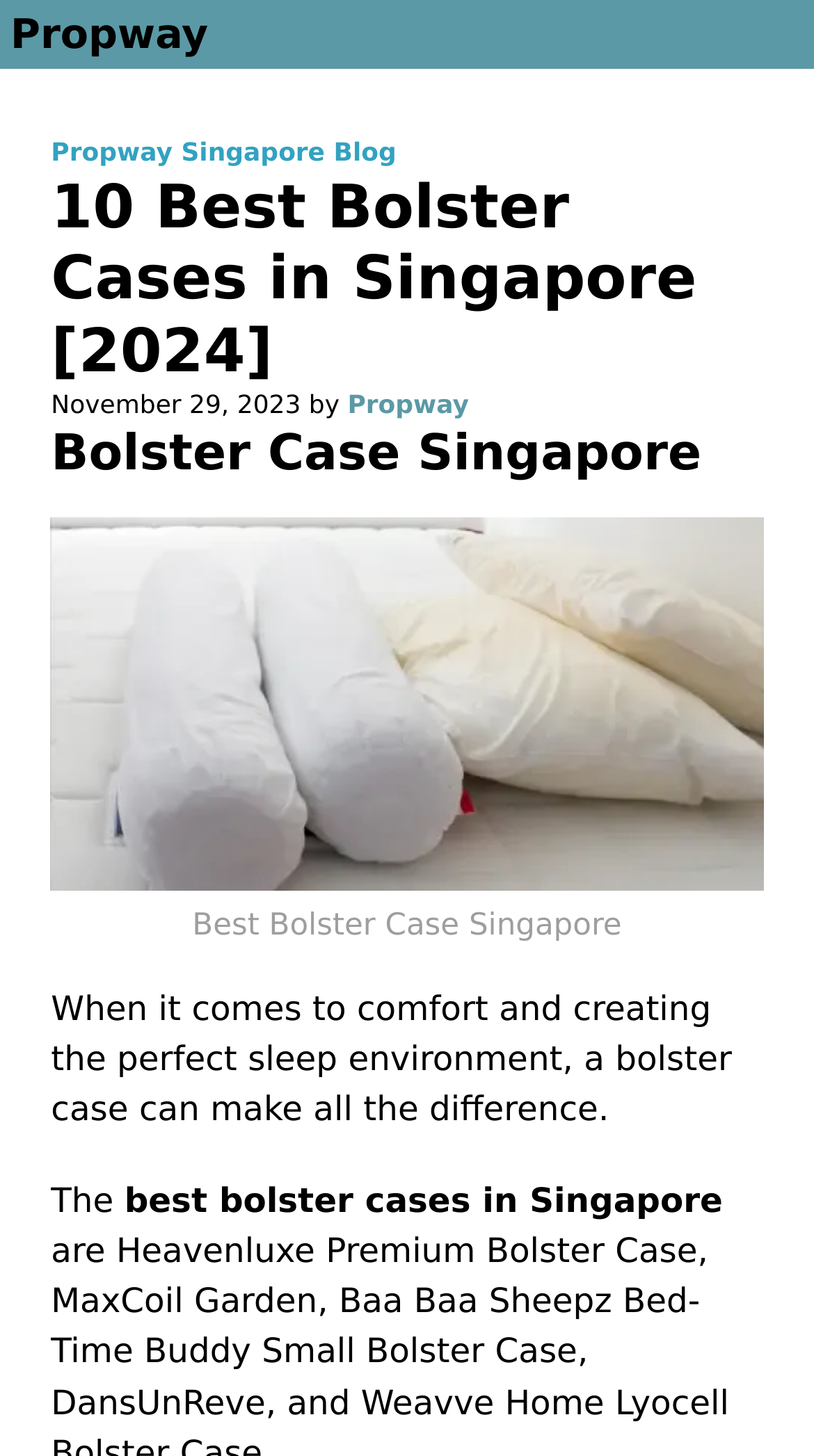Who wrote the article?
Give a one-word or short phrase answer based on the image.

Propway